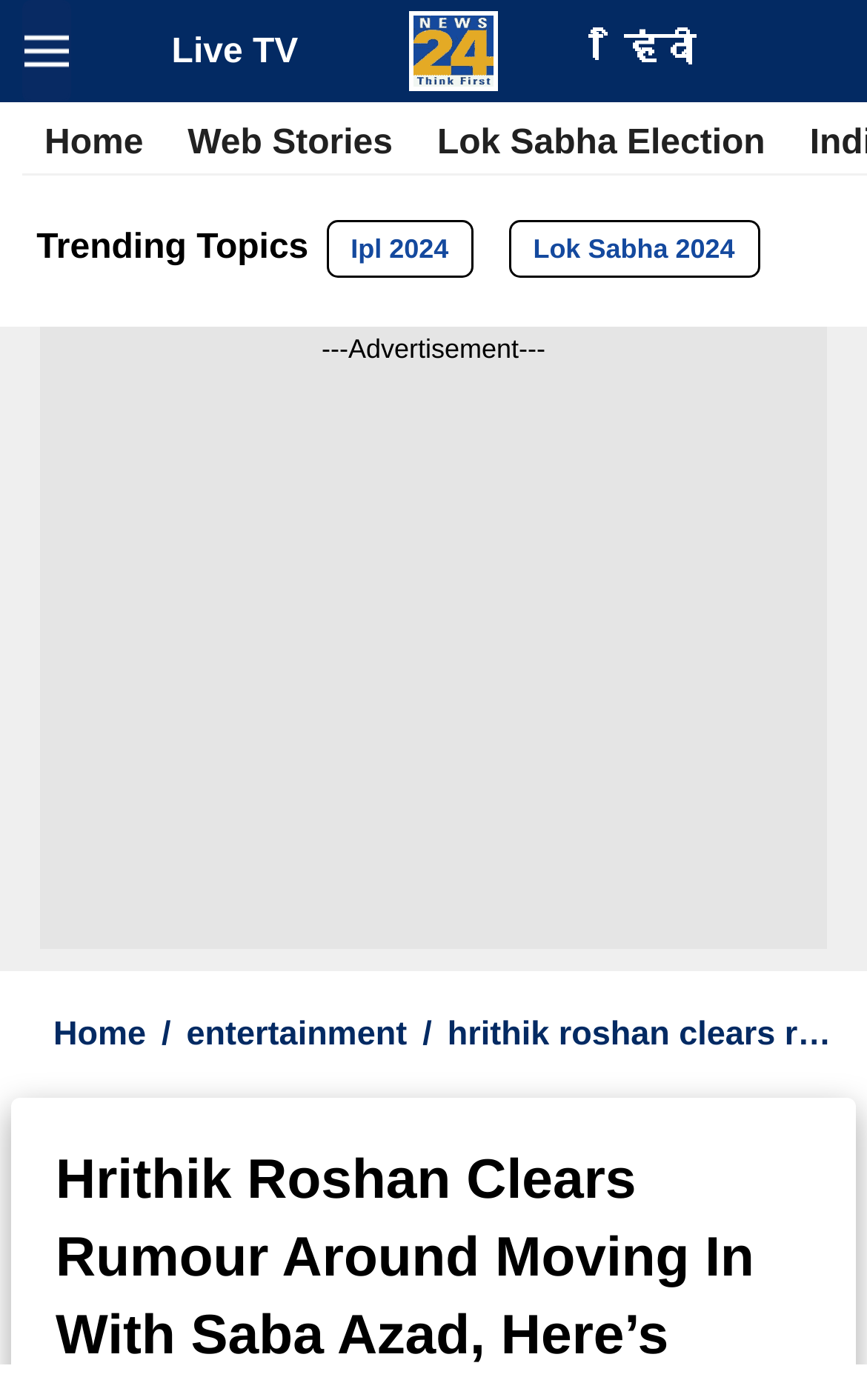Determine the bounding box coordinates for the HTML element described here: "Home".

[0.026, 0.725, 0.168, 0.752]